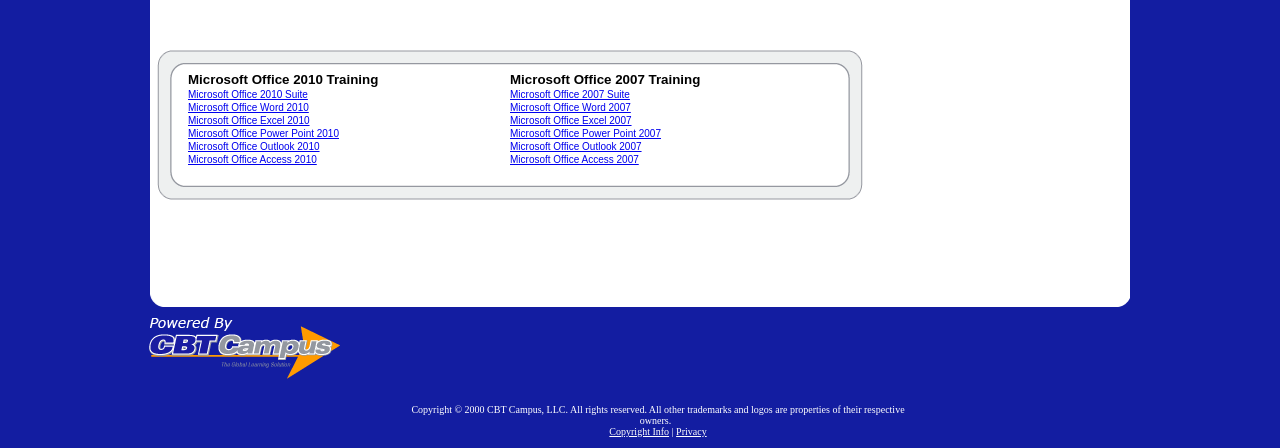Using the elements shown in the image, answer the question comprehensively: What is the application listed below Microsoft Office Word 2010?

By analyzing the layout table and table cells, I can see that the application listed below Microsoft Office Word 2010 is Microsoft Office Excel 2010. This is because the table cell containing the link to Microsoft Office Excel 2010 has a y-coordinate that is slightly below the table cell containing the link to Microsoft Office Word 2010.